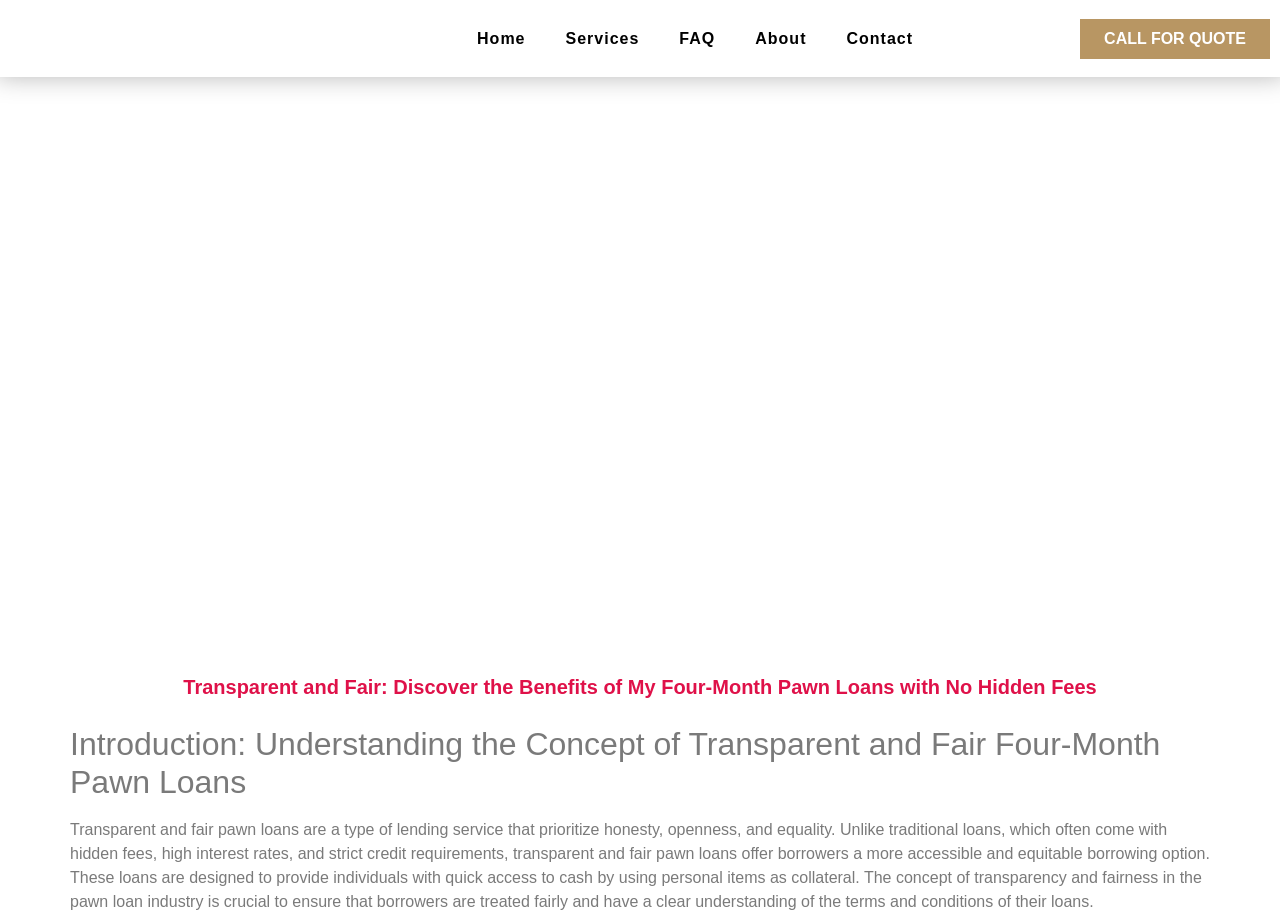How many months do these pawn loans last?
Answer the question with a detailed and thorough explanation.

The webpage title and the static text both mention 'Four-Month Pawn Loans', indicating that the loan period is four months.